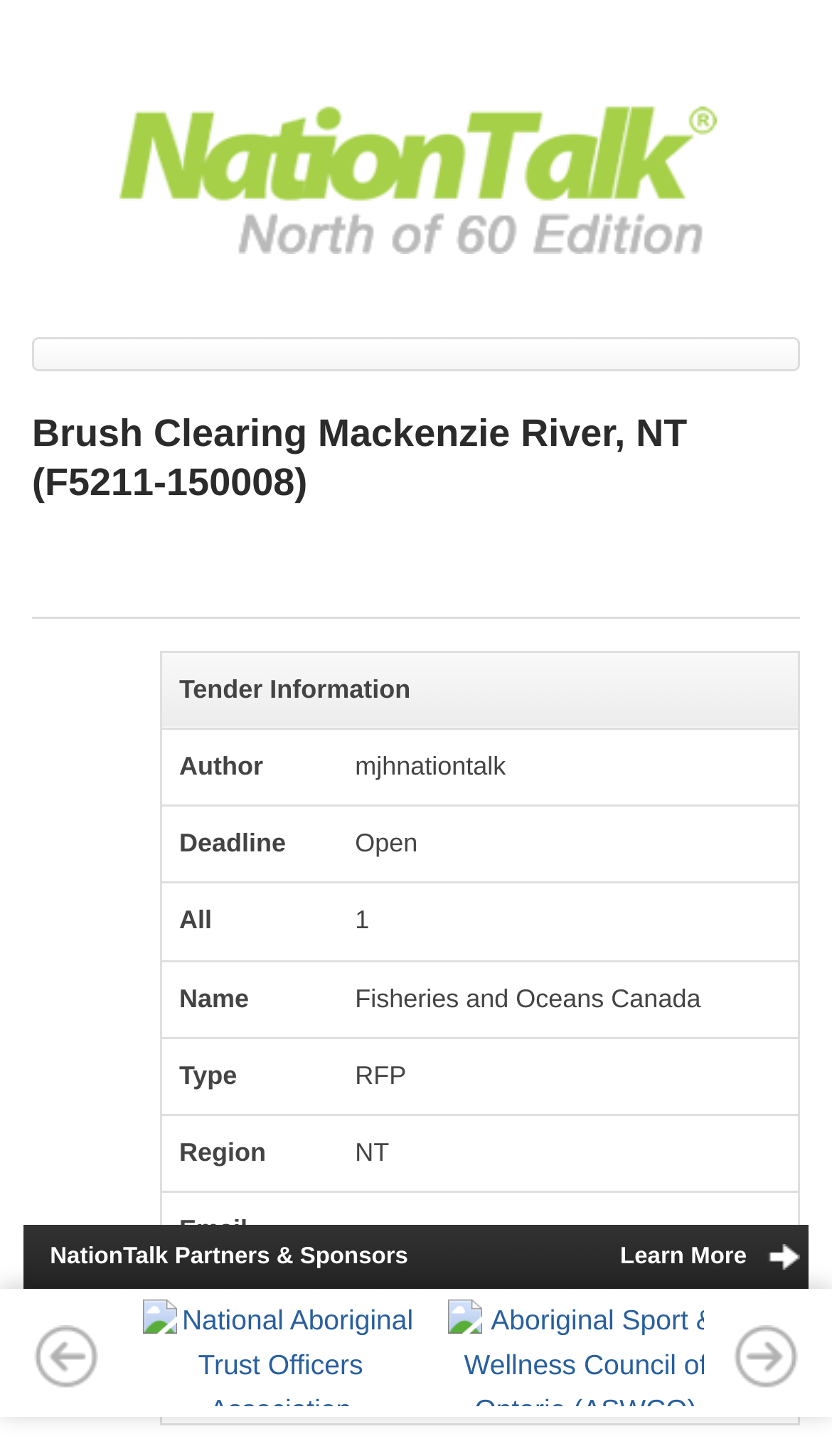Can you find the bounding box coordinates for the UI element given this description: "title="Return to Homepage""? Provide the coordinates as four float numbers between 0 and 1: [left, top, right, bottom].

[0.142, 0.157, 0.863, 0.179]